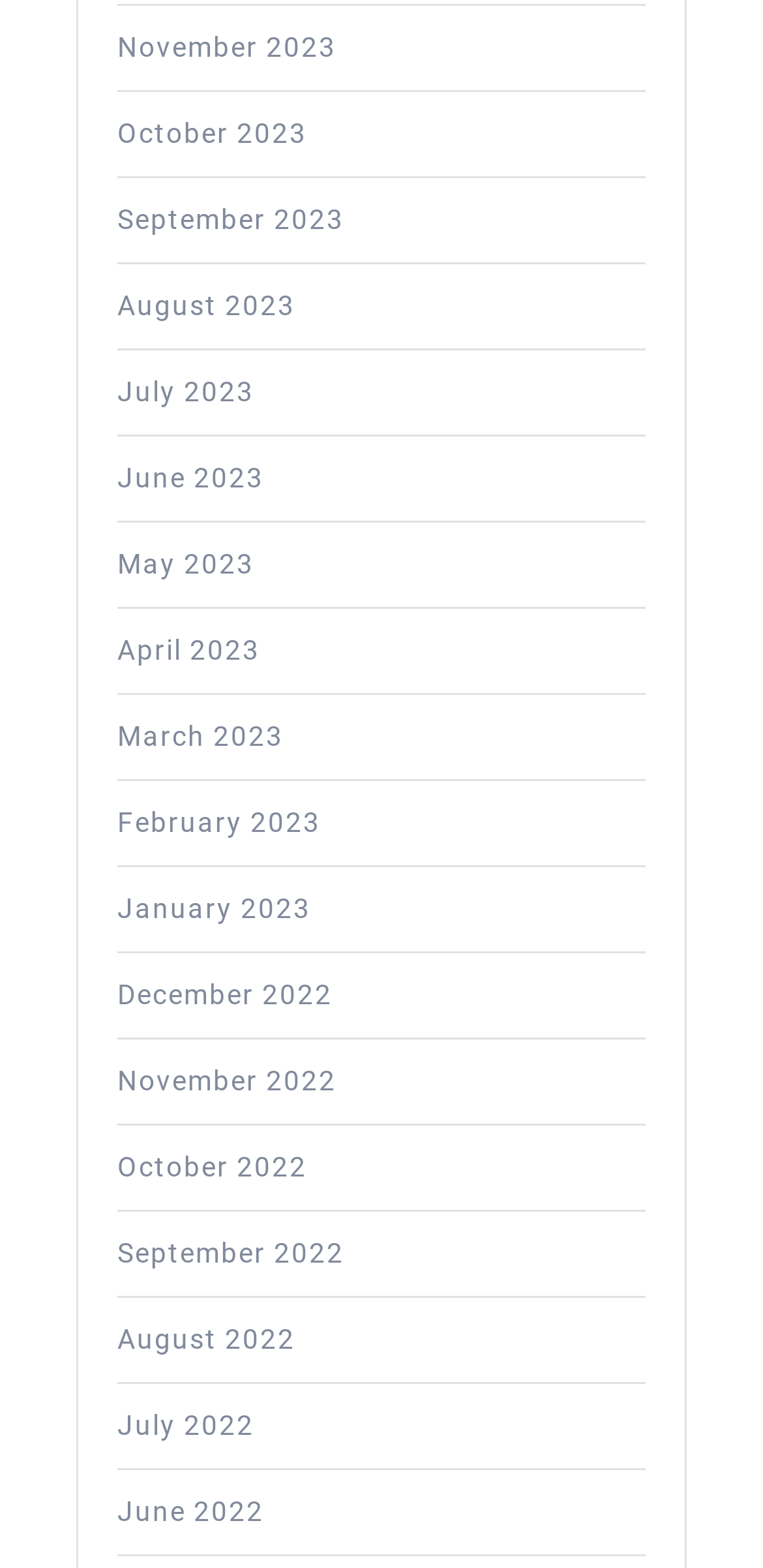How many links are there on the webpage?
Using the image, elaborate on the answer with as much detail as possible.

I counted the number of links on the webpage, and there are 12 links, each representing a month from November 2023 to June 2022.